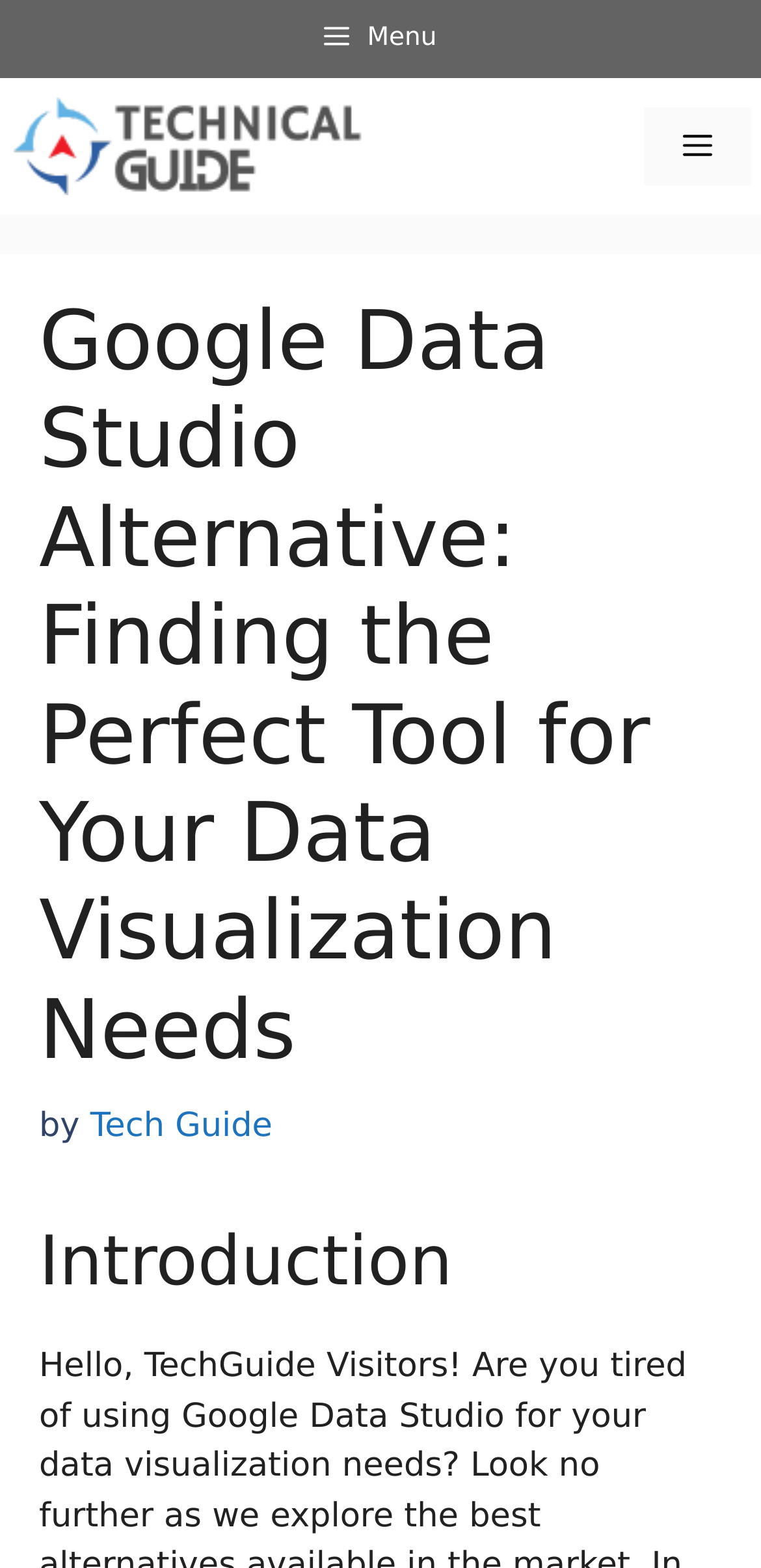Find the bounding box coordinates for the UI element whose description is: "Tech Guide". The coordinates should be four float numbers between 0 and 1, in the format [left, top, right, bottom].

[0.119, 0.705, 0.358, 0.73]